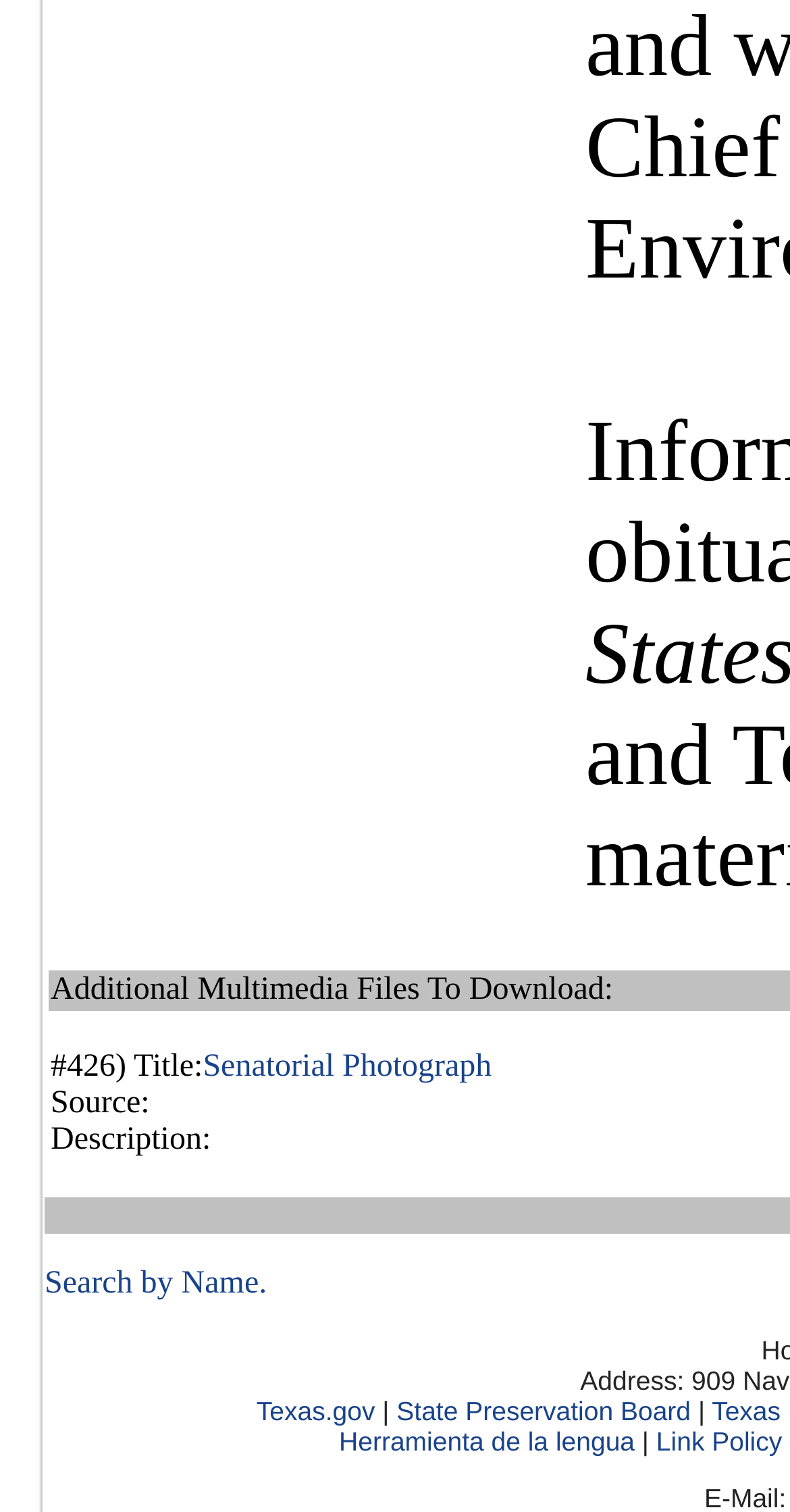Provide a brief response in the form of a single word or phrase:
What is the name of the board?

State Preservation Board